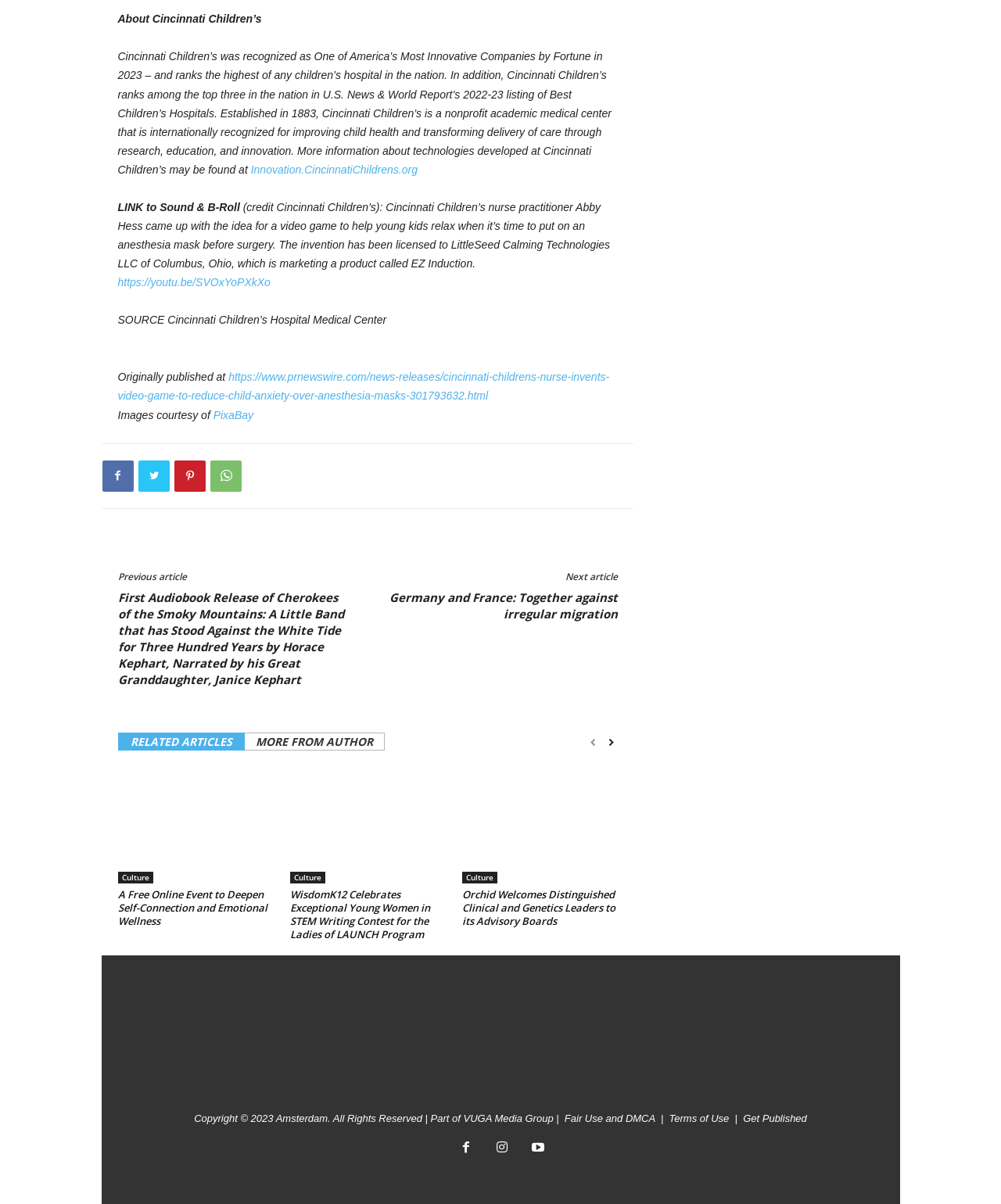What is the name of the hospital mentioned?
Please look at the screenshot and answer in one word or a short phrase.

Cincinnati Children’s